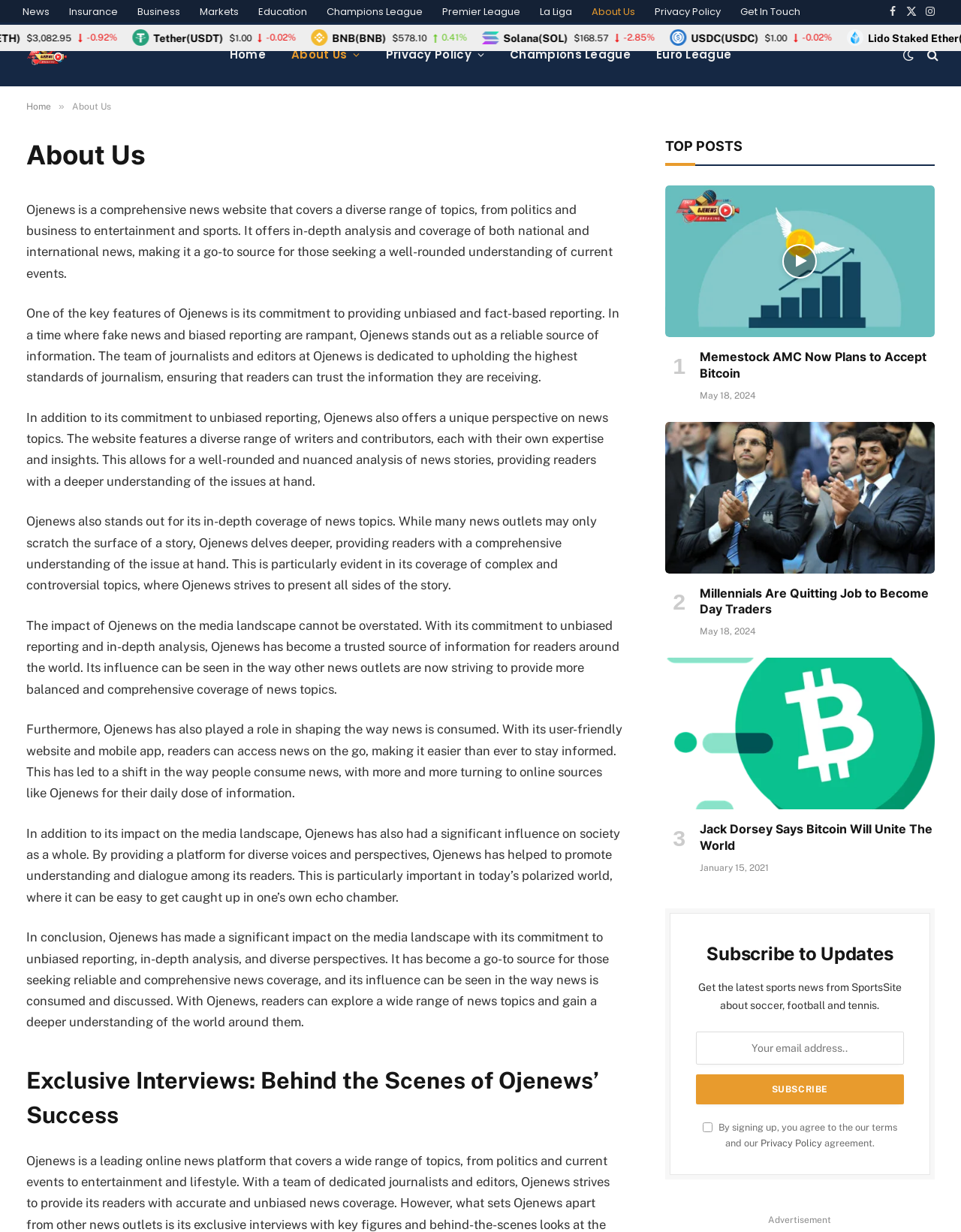Provide a brief response to the question using a single word or phrase: 
What is the name of the news website?

Ojenews